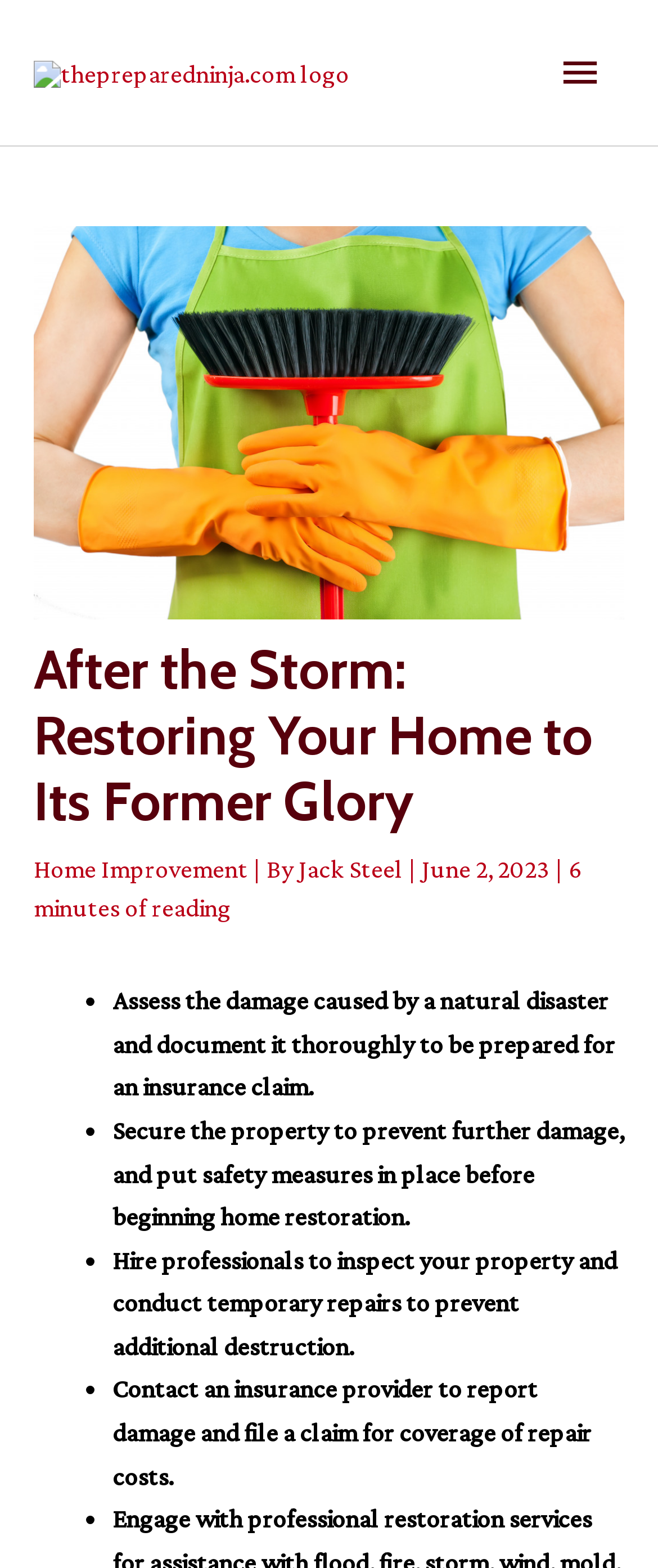What is the author of the article?
Refer to the image and answer the question using a single word or phrase.

Jack Steel